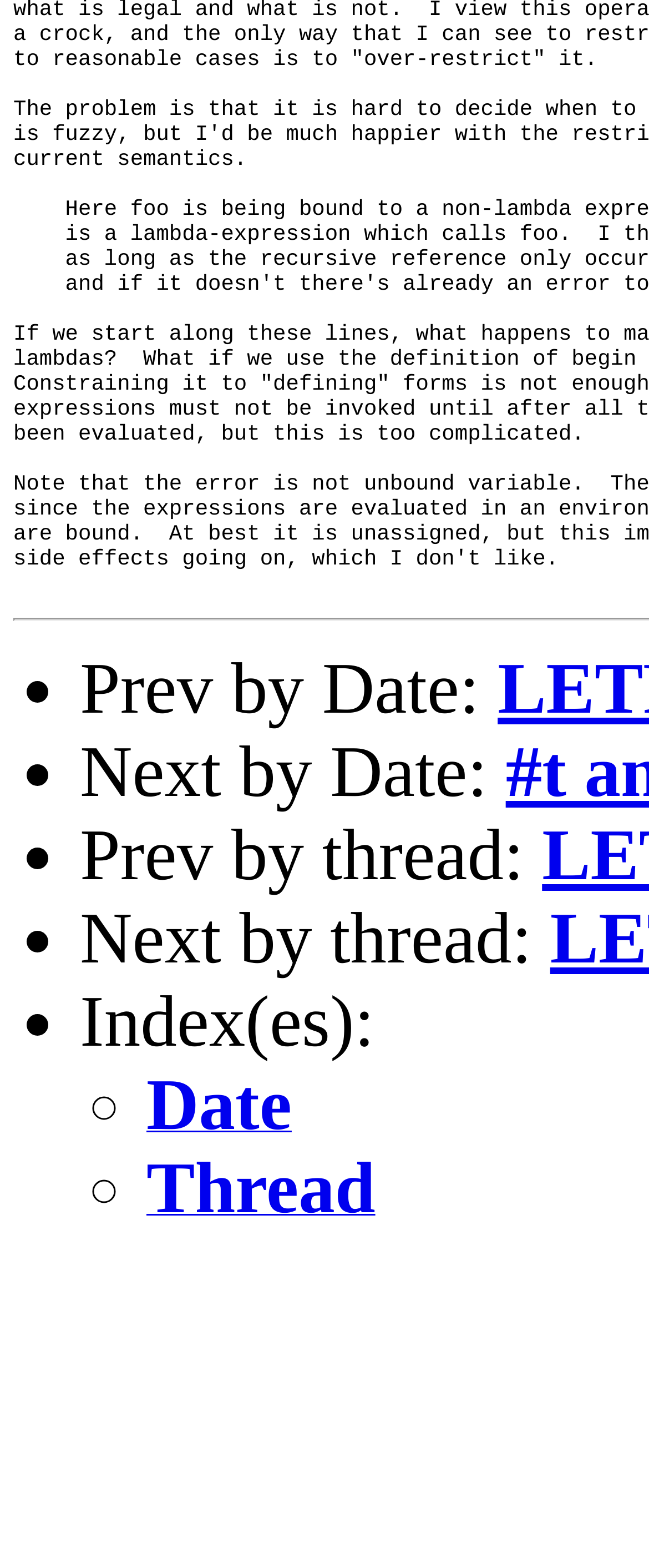Find the UI element described as: "Thread" and predict its bounding box coordinates. Ensure the coordinates are four float numbers between 0 and 1, [left, top, right, bottom].

[0.226, 0.759, 0.578, 0.777]